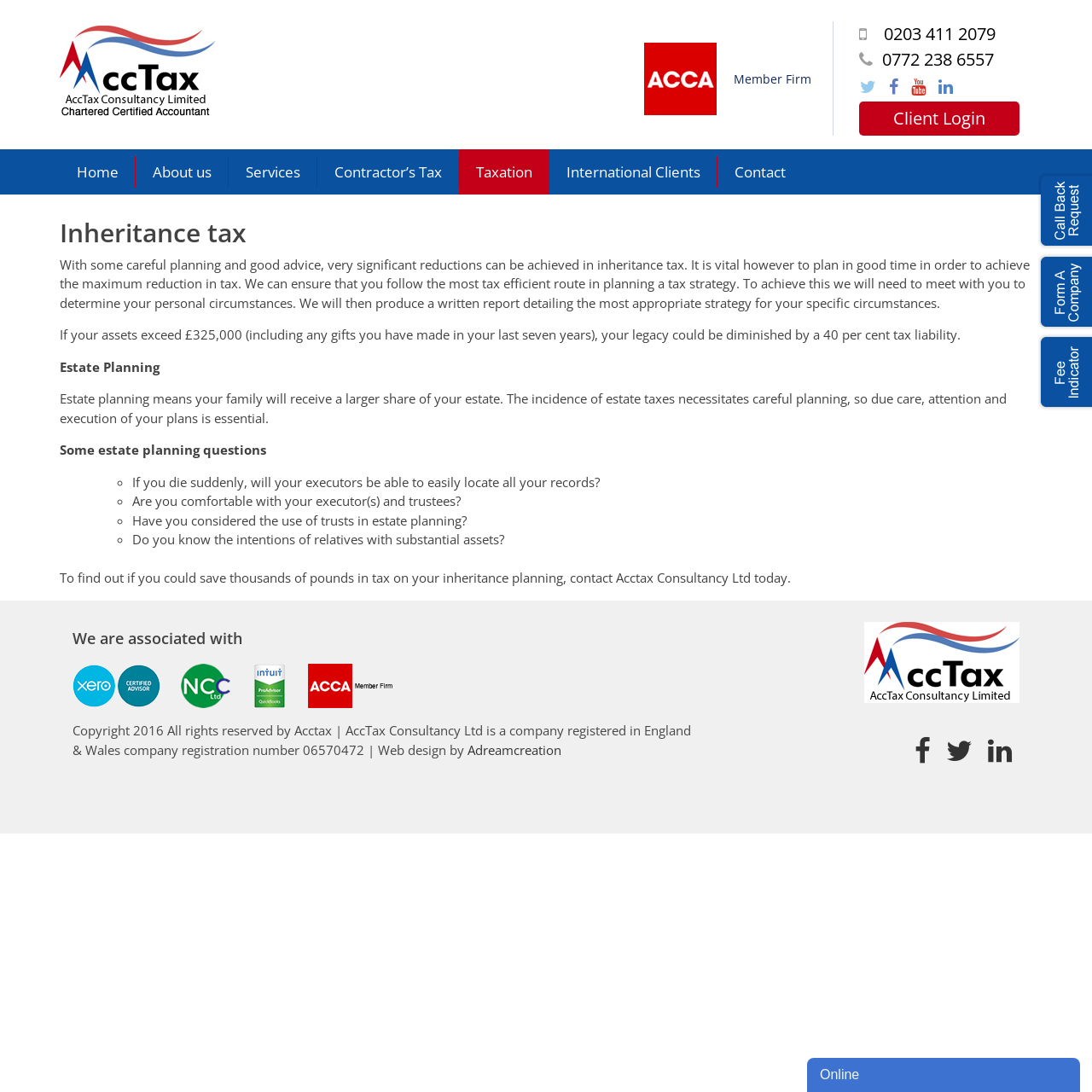Give the bounding box coordinates for the element described by: "Contact".

[0.657, 0.137, 0.735, 0.178]